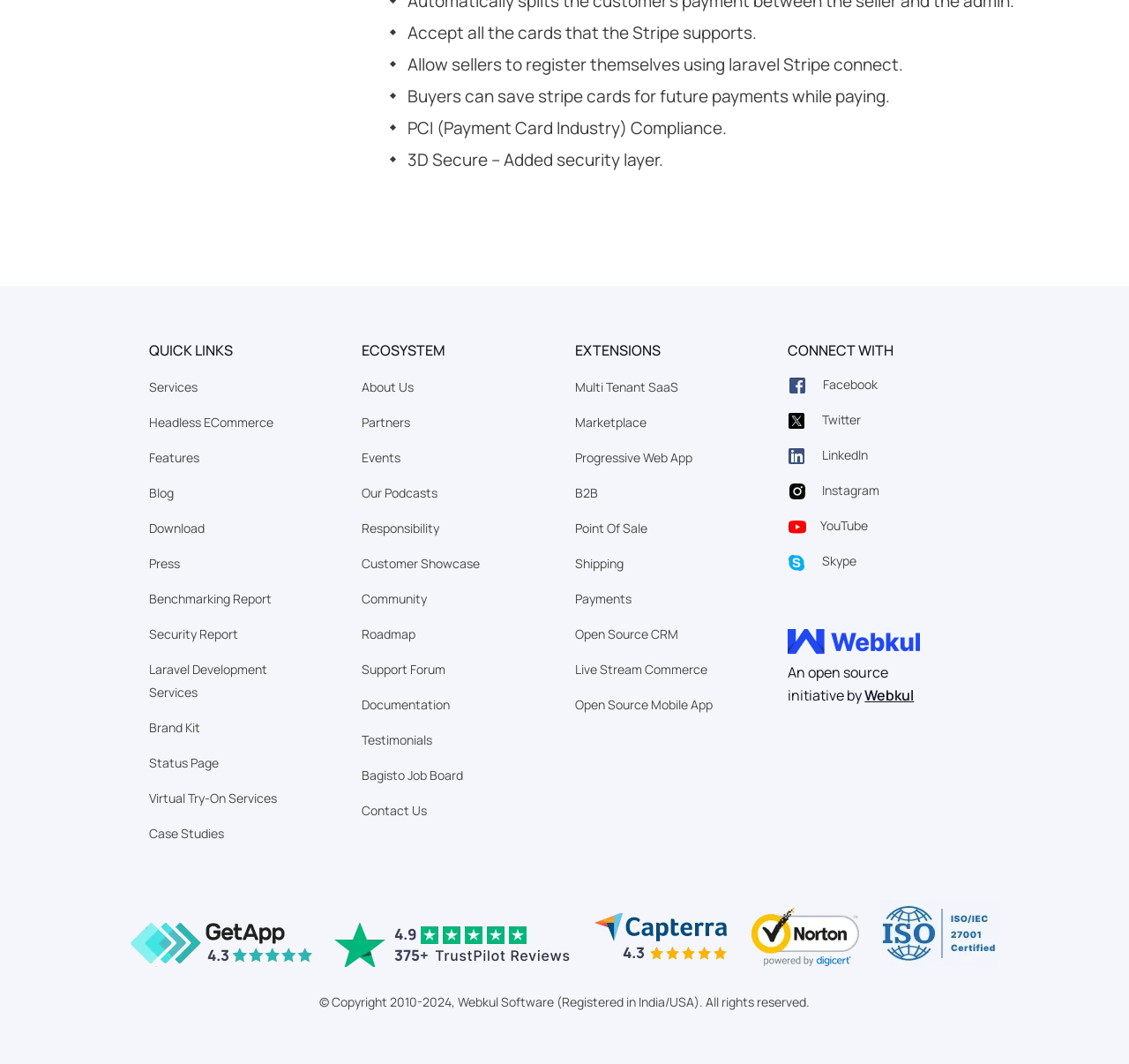Please answer the following question using a single word or phrase: 
What is the copyright information of this website?

Copyright 2010-2024, Webkul Software